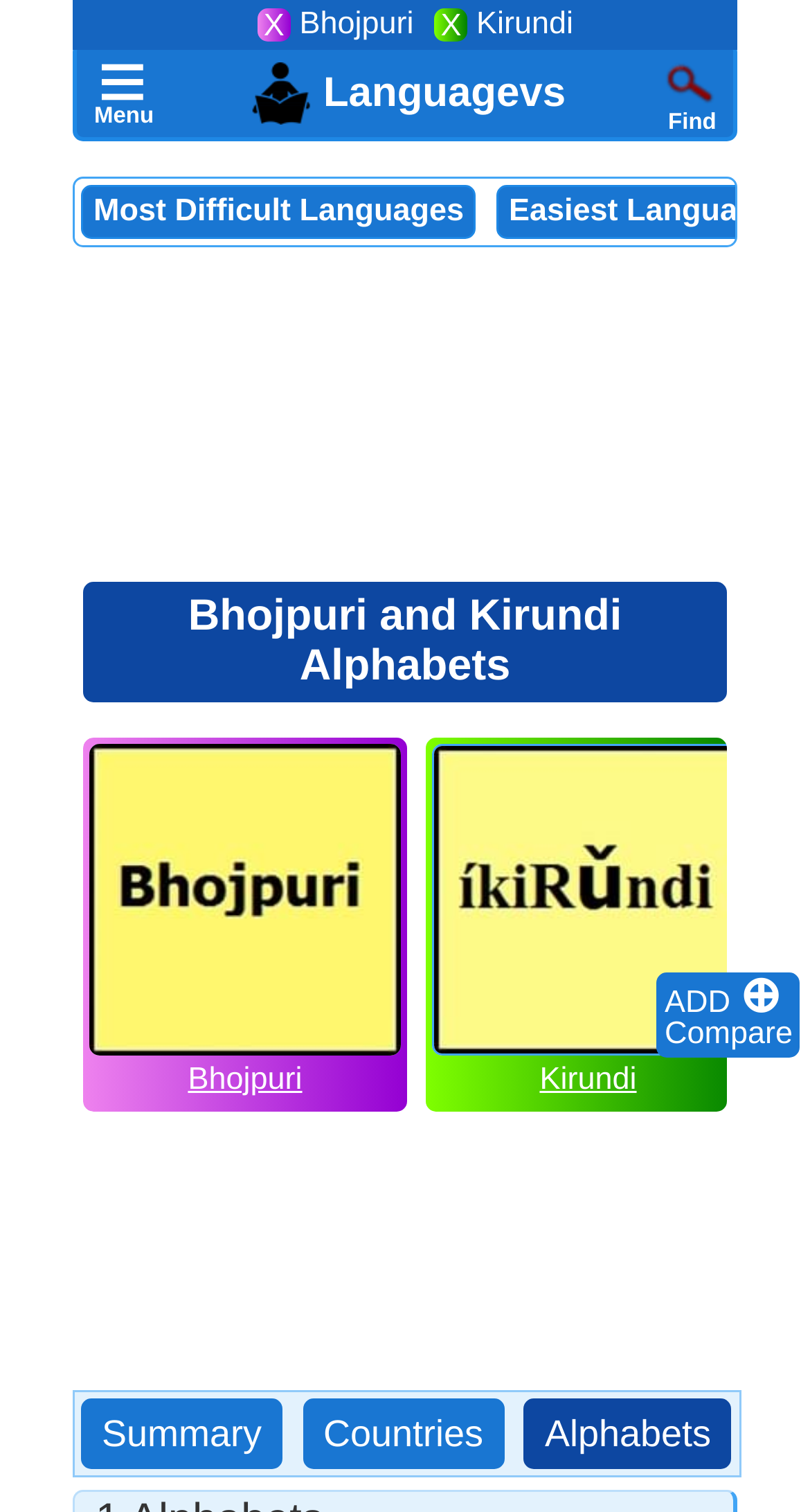Find the bounding box coordinates of the area to click in order to follow the instruction: "Compare languages".

[0.821, 0.672, 0.979, 0.695]